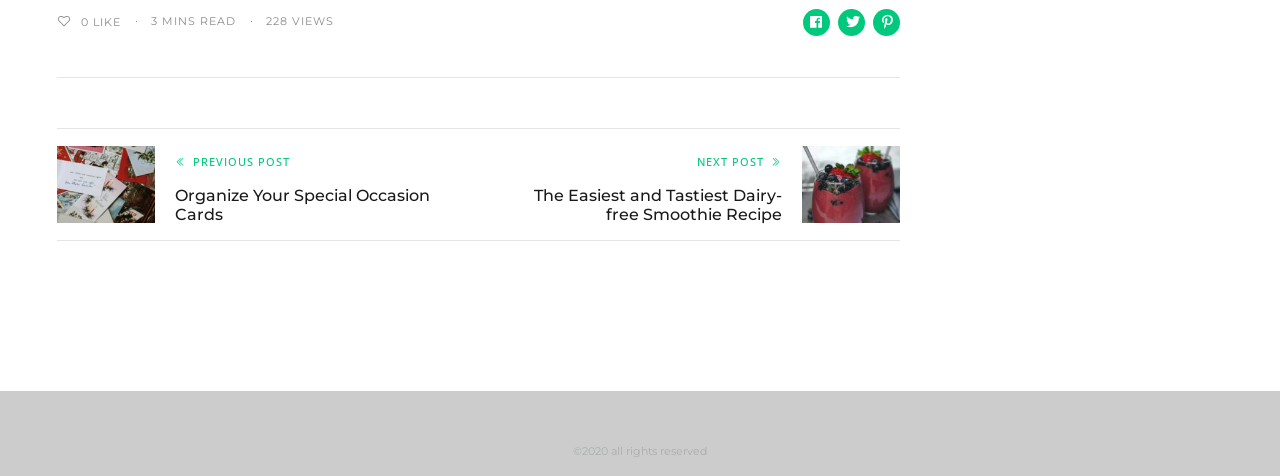Using the description "title="Share to Pinterest"", locate and provide the bounding box of the UI element.

[0.682, 0.019, 0.703, 0.076]